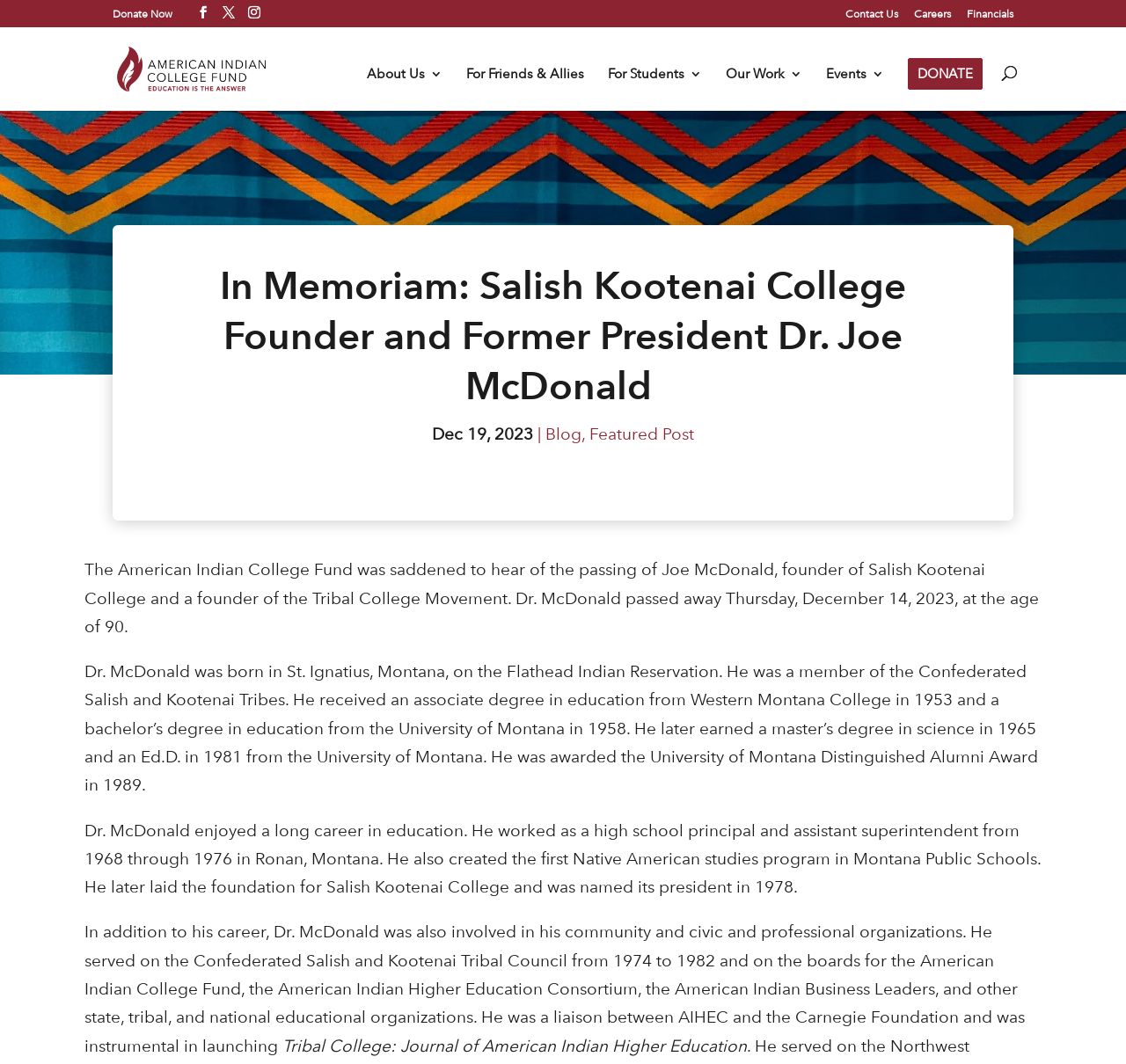Can you find and provide the main heading text of this webpage?

In Memoriam: Salish Kootenai College Founder and Former President Dr. Joe McDonald 